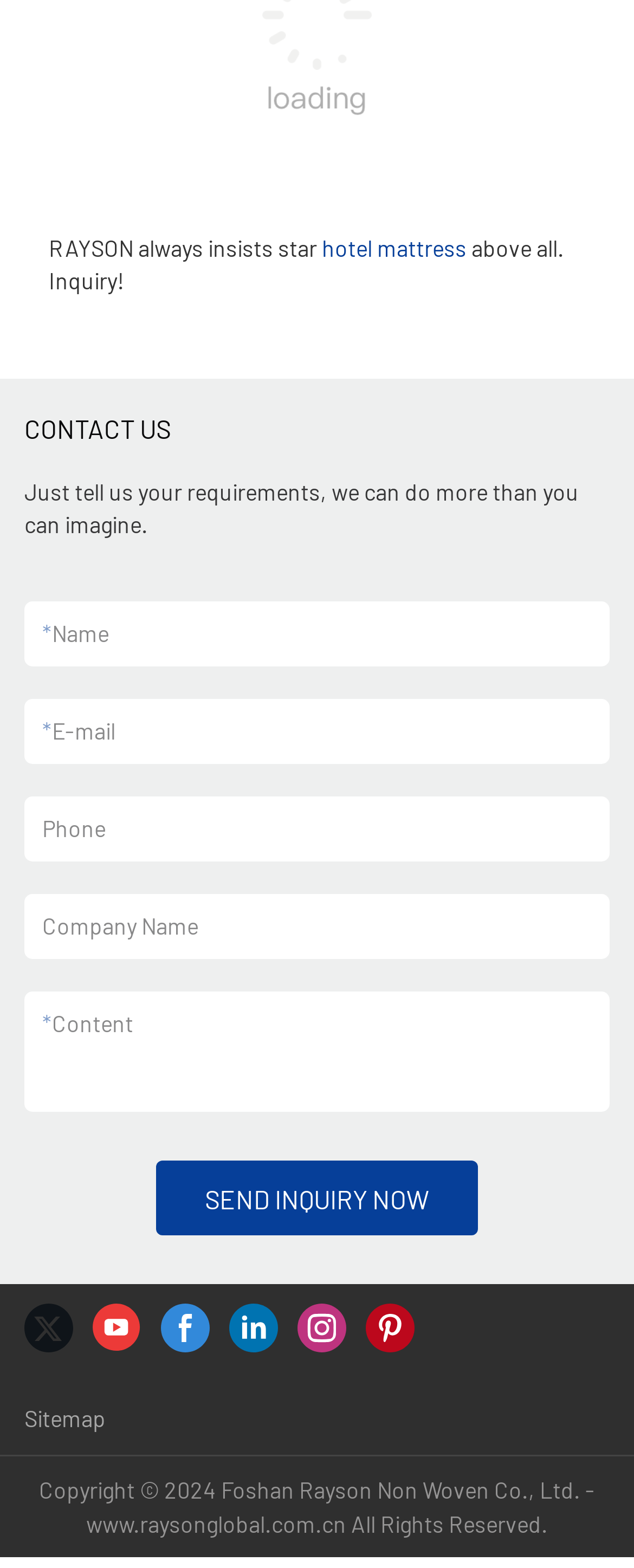Locate the UI element described by SEND INQUIRY NOW in the provided webpage screenshot. Return the bounding box coordinates in the format (top-left x, top-left y, bottom-right x, bottom-right y), ensuring all values are between 0 and 1.

[0.246, 0.74, 0.754, 0.788]